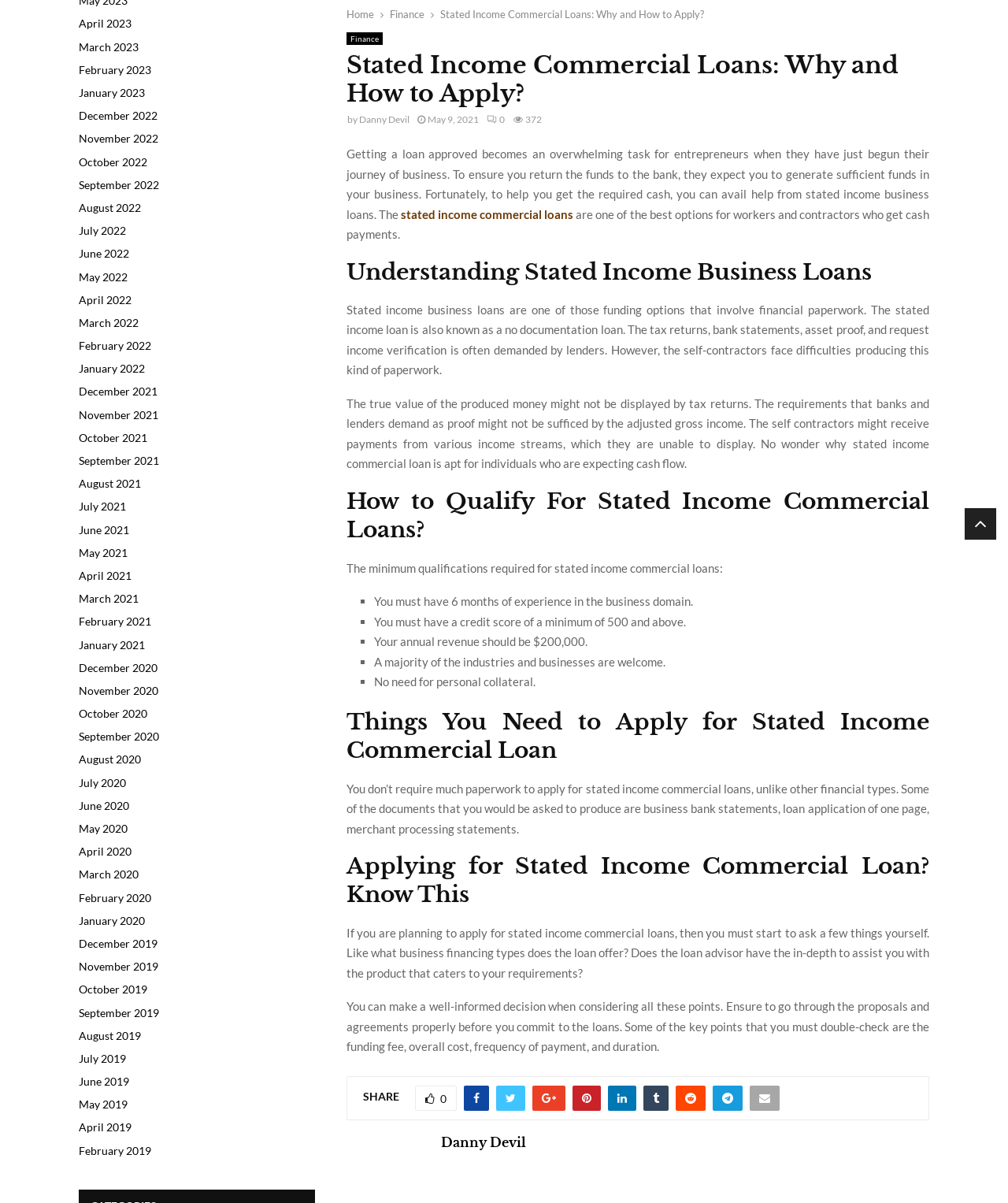Extract the bounding box coordinates for the UI element described as: "Pneumatic Solenoid Valve".

None